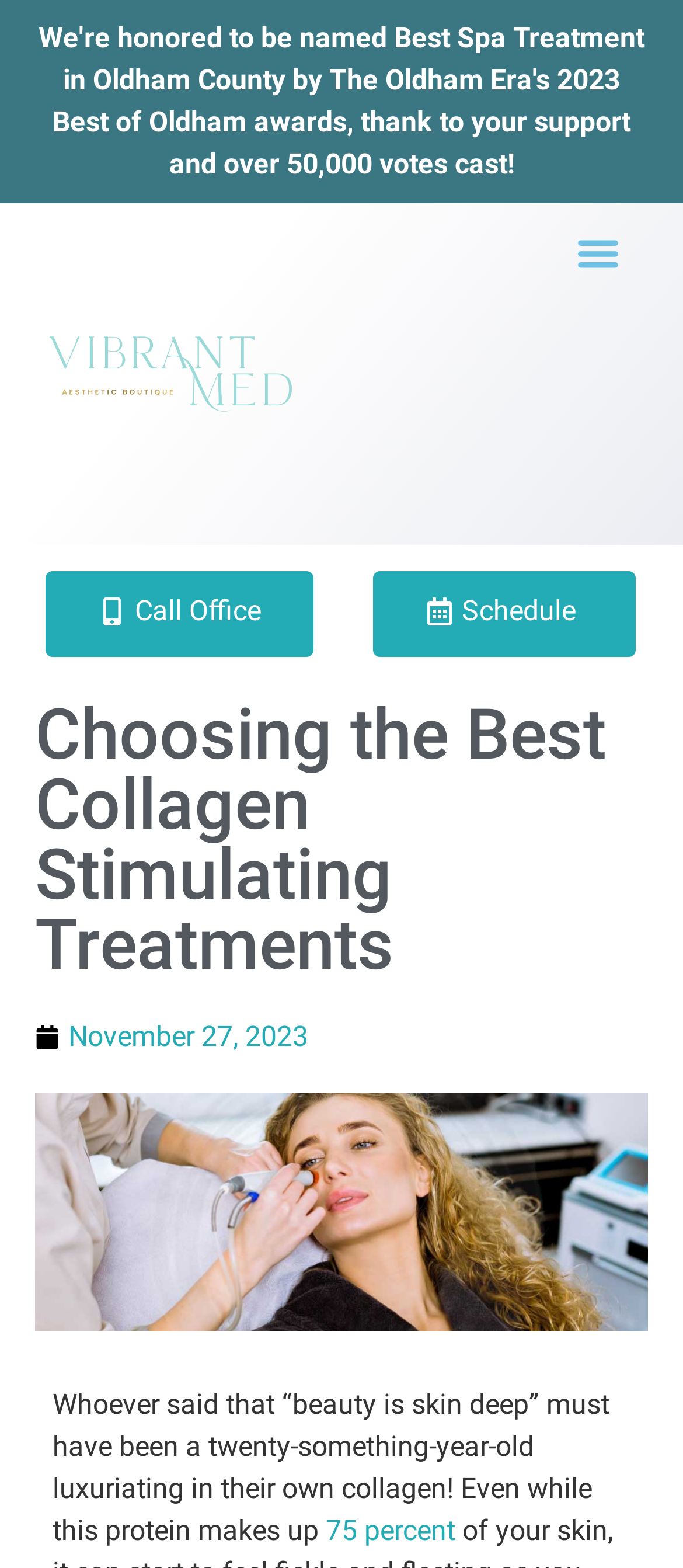Explain in detail what you observe on this webpage.

The webpage is about choosing the best collagen stimulating treatments, specifically from Vibrant Med Spa in Louisville, KY. At the top left, there is a logo of Vibrant Med Spa, which is an image with a link to the med spa's homepage. Next to the logo, on the top right, there is a menu toggle button. Below the logo, there are two links, "Call Office" and "Schedule", which are positioned side by side.

The main content of the webpage starts with a heading that reads "Choosing the Best Collagen Stimulating Treatments". Below the heading, there is a link to the date "November 27, 2023", which is accompanied by a time element. Further down, there is an image related to collagen stimulating treatments.

The main text of the webpage starts with a paragraph that discusses the concept of beauty being skin deep, mentioning that collagen makes up 75 percent of something, with the percentage being a clickable link. The text is positioned at the bottom center of the webpage.